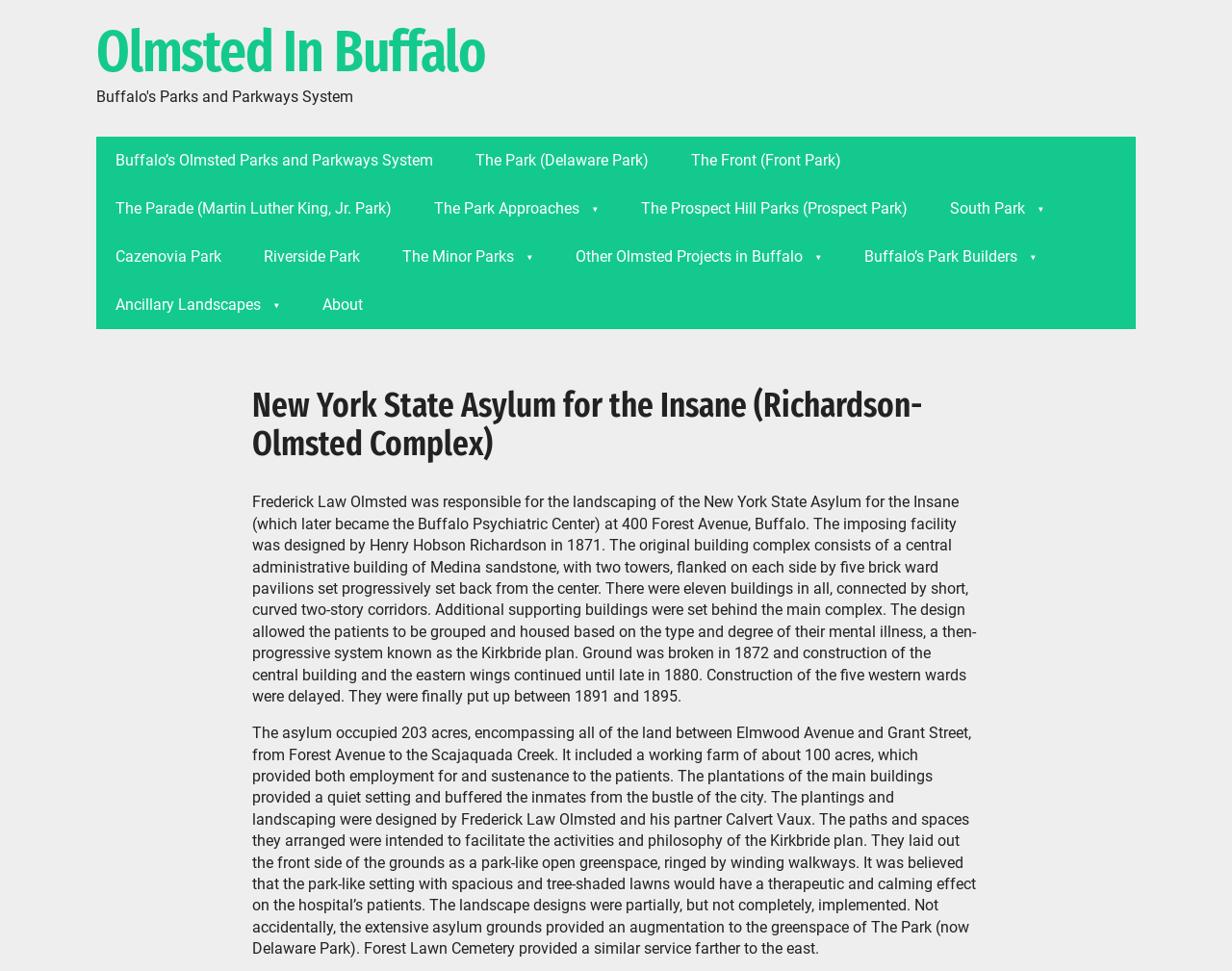Find the bounding box coordinates of the element you need to click on to perform this action: 'Enter your comment in the text box'. The coordinates should be represented by four float values between 0 and 1, in the format [left, top, right, bottom].

None